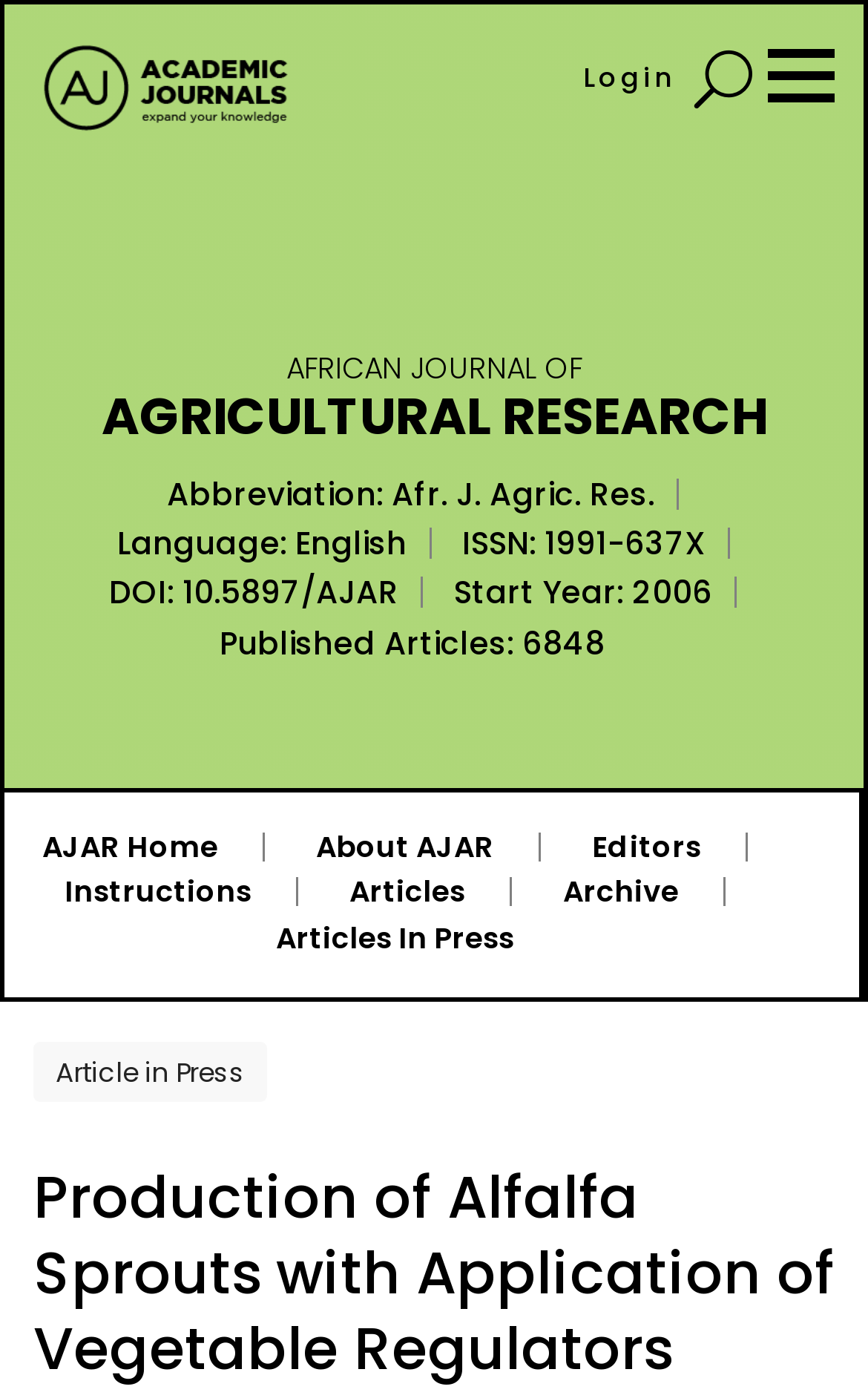Please specify the coordinates of the bounding box for the element that should be clicked to carry out this instruction: "Explore the Technology section". The coordinates must be four float numbers between 0 and 1, formatted as [left, top, right, bottom].

None